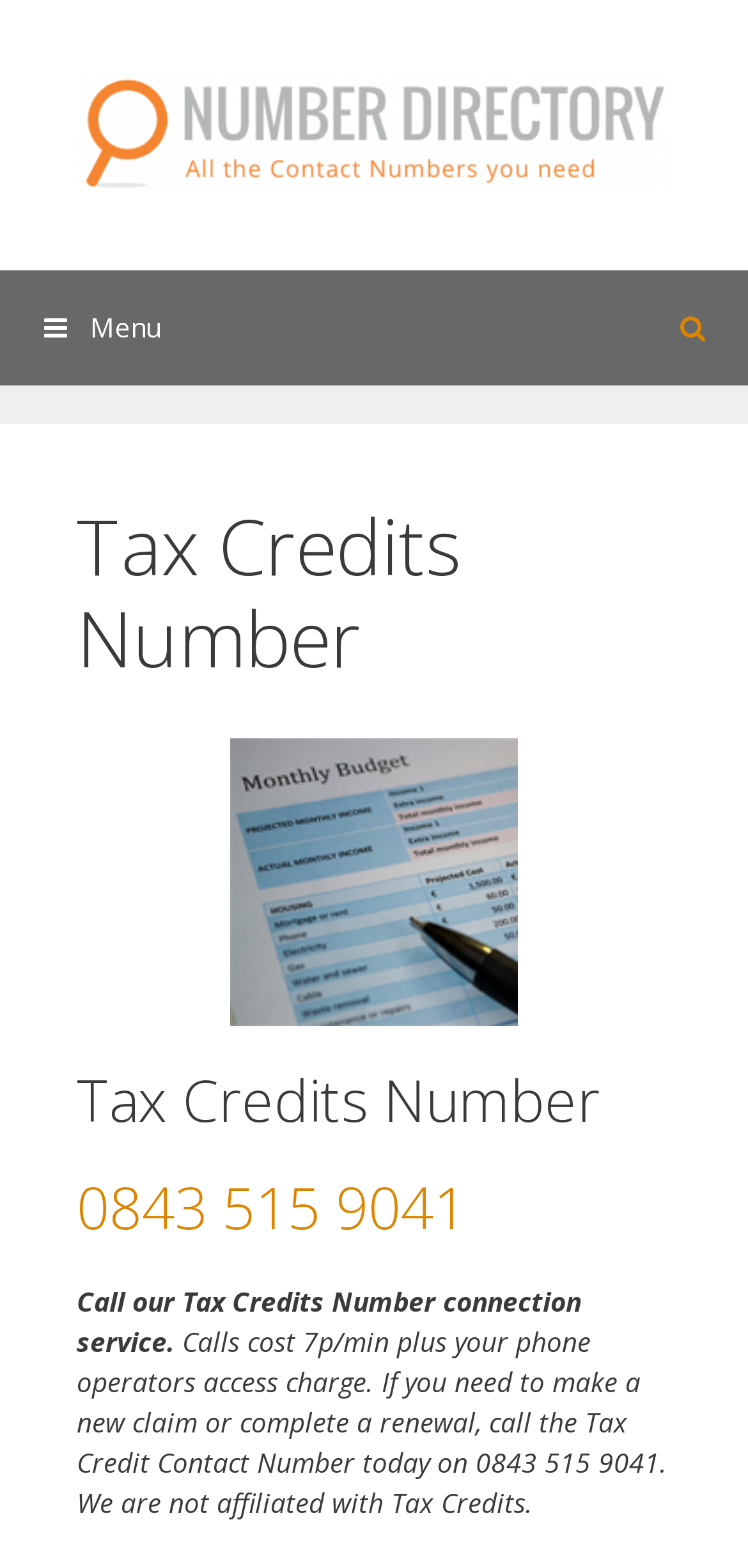What is the phone number to call for Tax Credits?
Could you give a comprehensive explanation in response to this question?

The phone number can be found in the heading and link elements on the webpage, specifically in the element with the text '0843 515 9041' which is a link and also part of the heading.